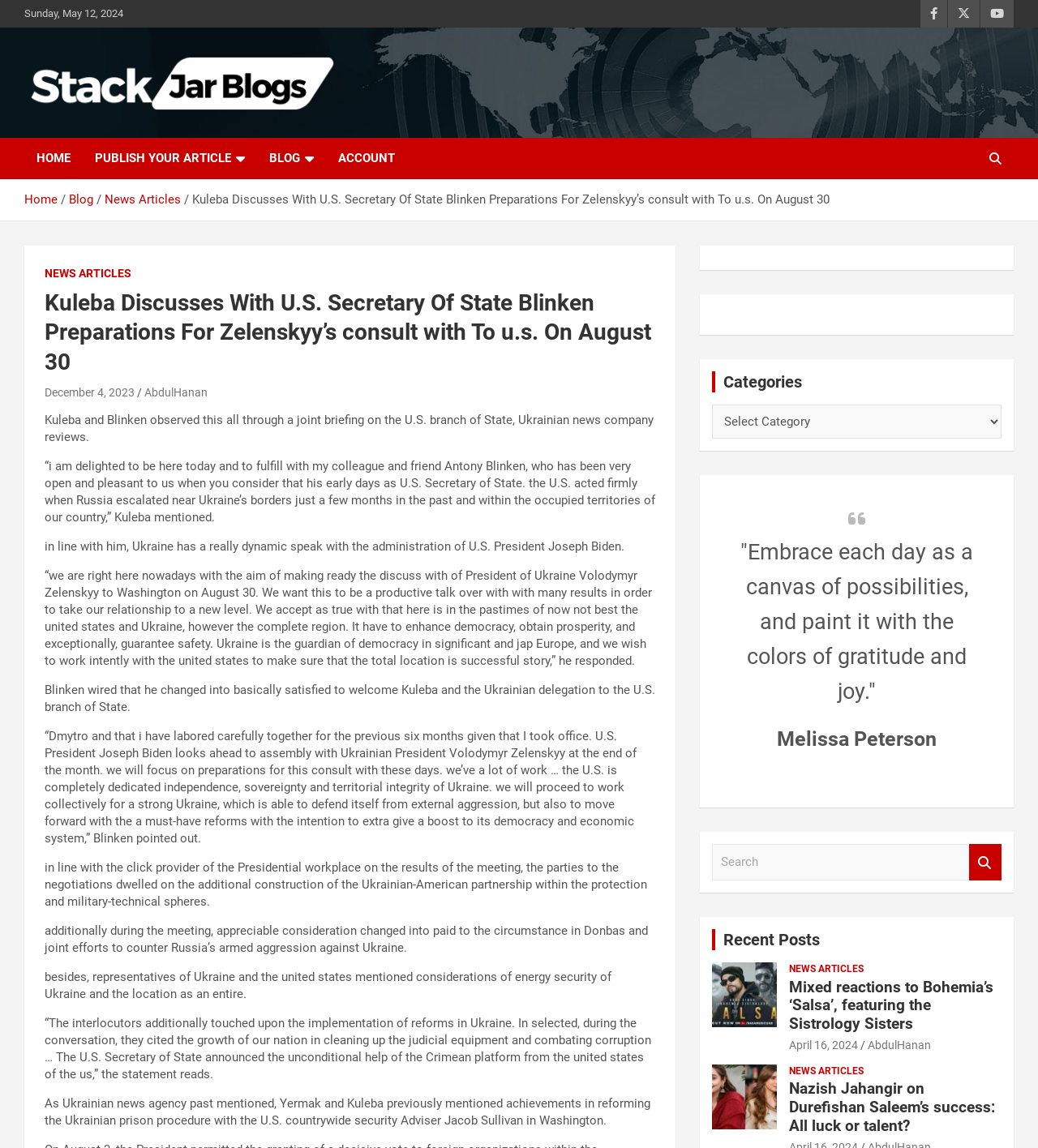Determine the bounding box coordinates of the region I should click to achieve the following instruction: "Click on the NEWS ARTICLES link". Ensure the bounding box coordinates are four float numbers between 0 and 1, i.e., [left, top, right, bottom].

[0.043, 0.232, 0.127, 0.246]